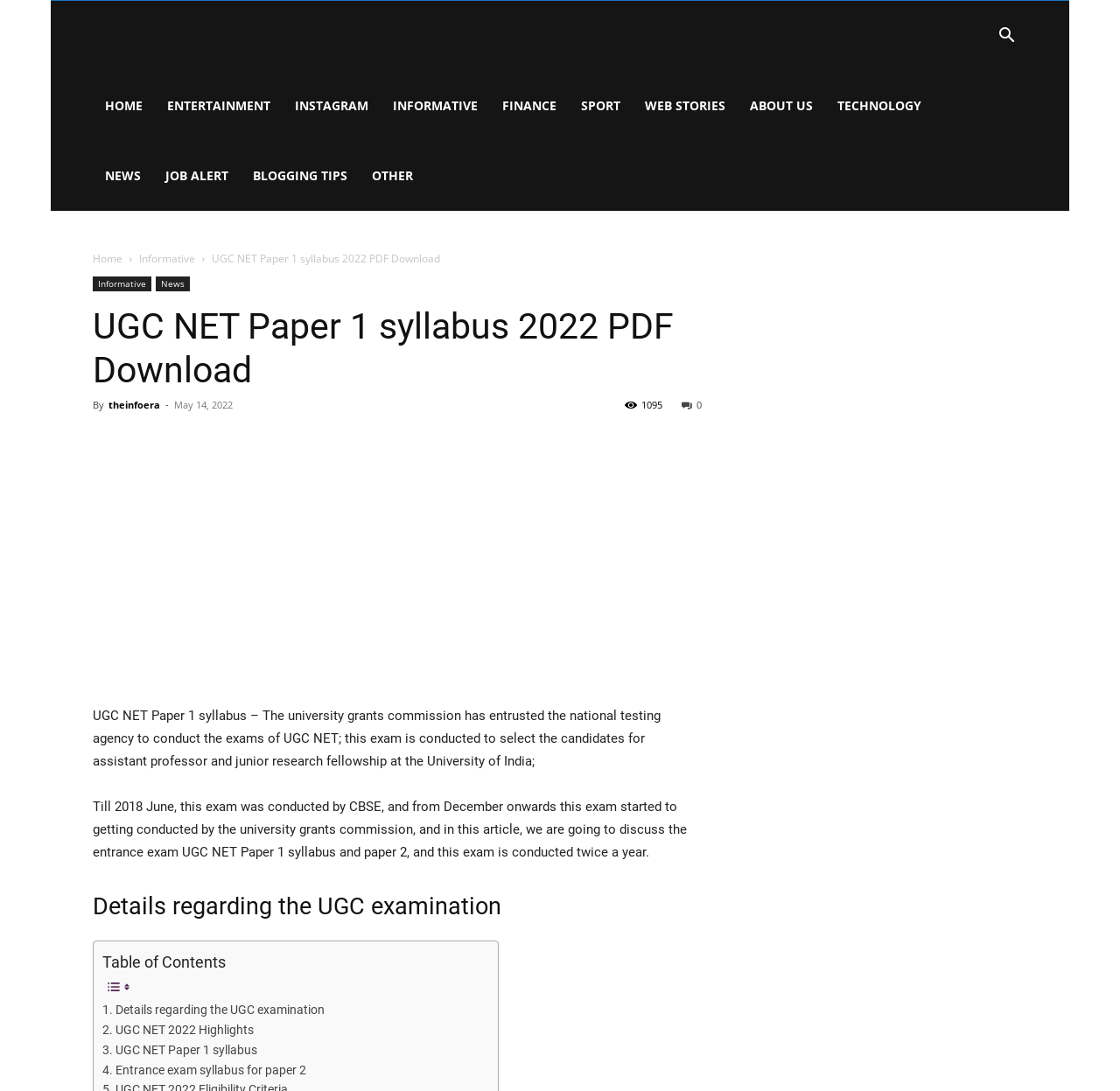What is the purpose of the UGC NET exam?
From the image, respond with a single word or phrase.

Selecting candidates for assistant professor and junior research fellowship